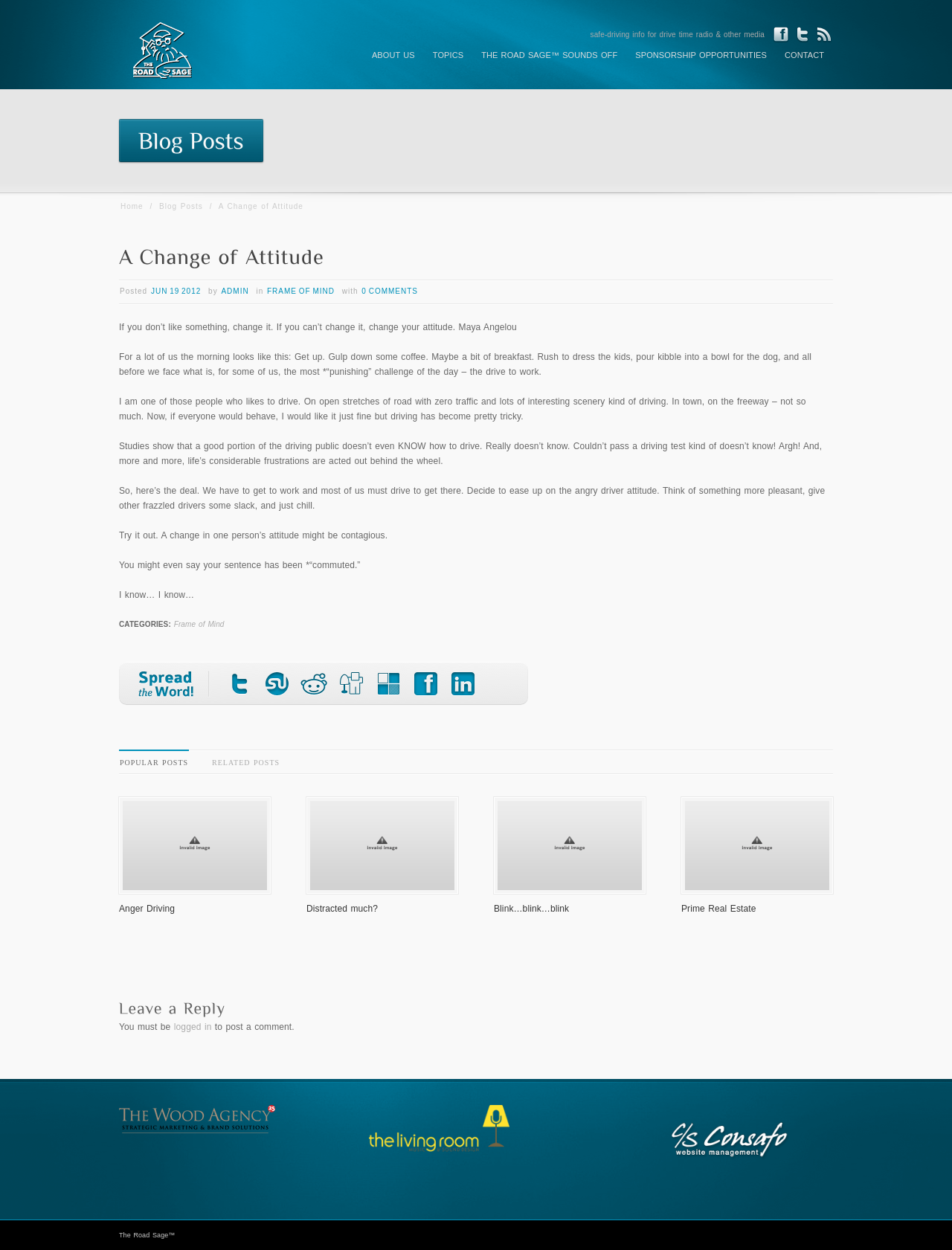Highlight the bounding box coordinates of the region I should click on to meet the following instruction: "Leave a reply".

[0.125, 0.797, 0.875, 0.816]